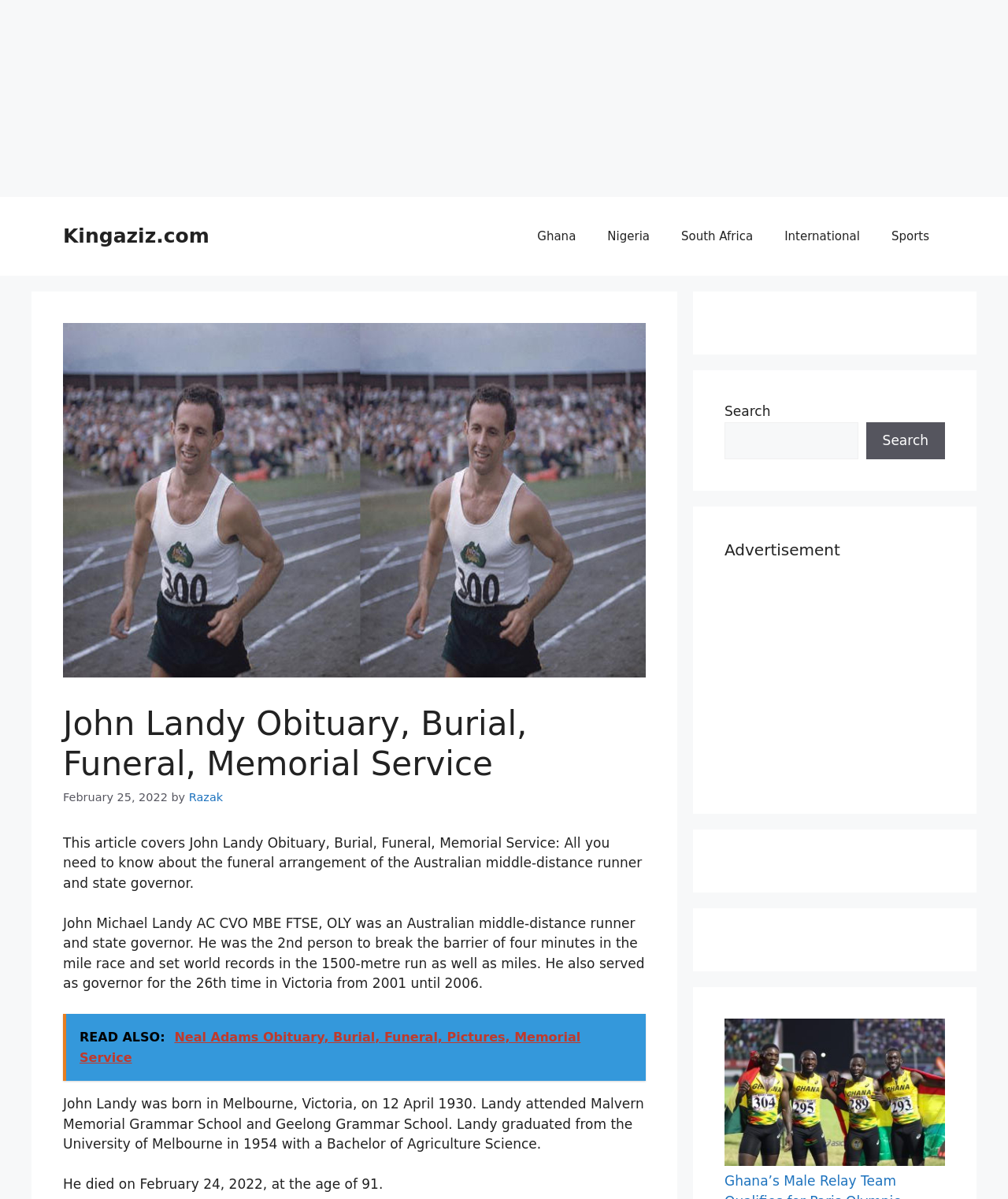Please locate the clickable area by providing the bounding box coordinates to follow this instruction: "Click on the 'Kingaziz.com' link".

[0.062, 0.187, 0.208, 0.206]